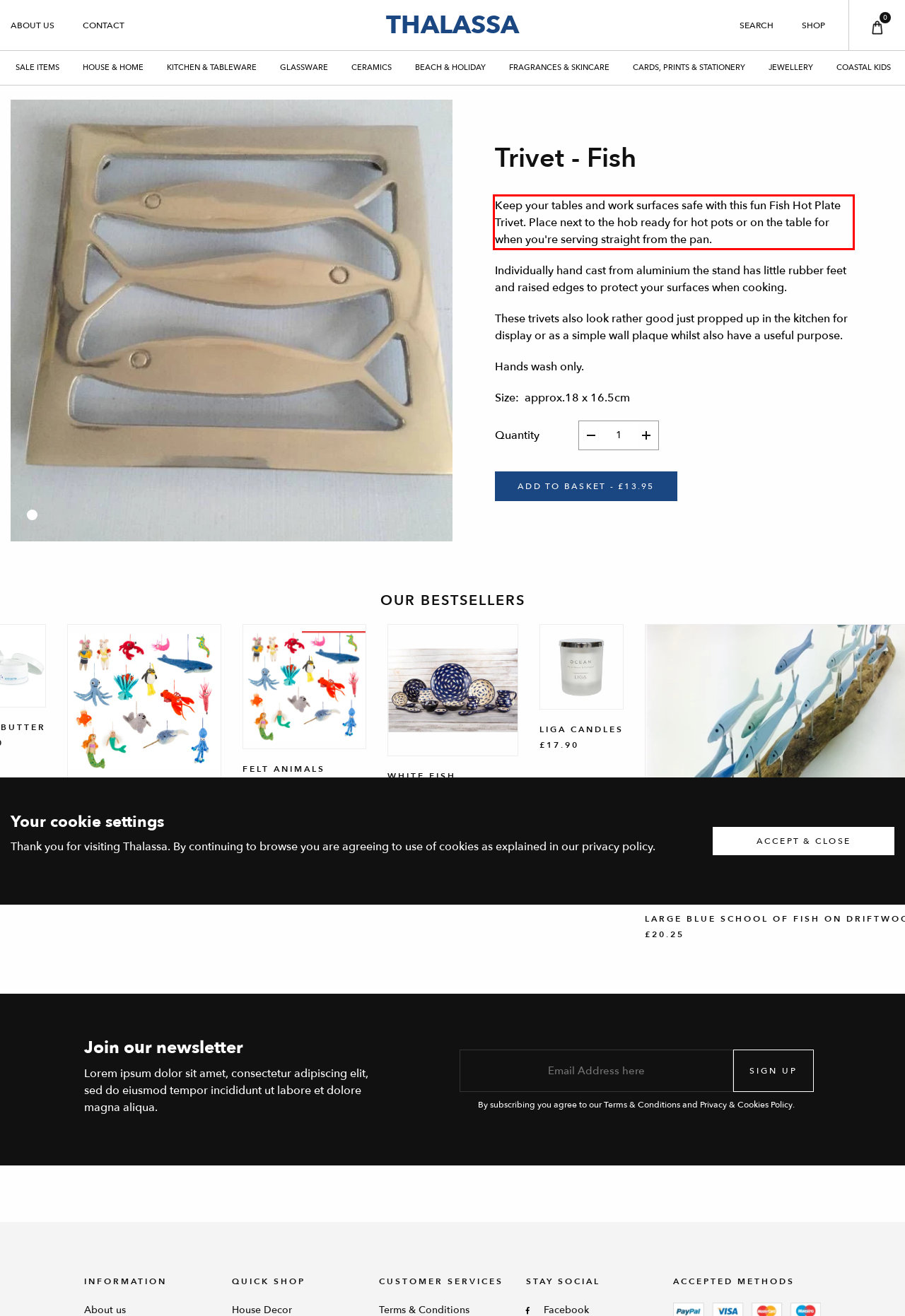Your task is to recognize and extract the text content from the UI element enclosed in the red bounding box on the webpage screenshot.

Keep your tables and work surfaces safe with this fun Fish Hot Plate Trivet. Place next to the hob ready for hot pots or on the table for when you're serving straight from the pan.